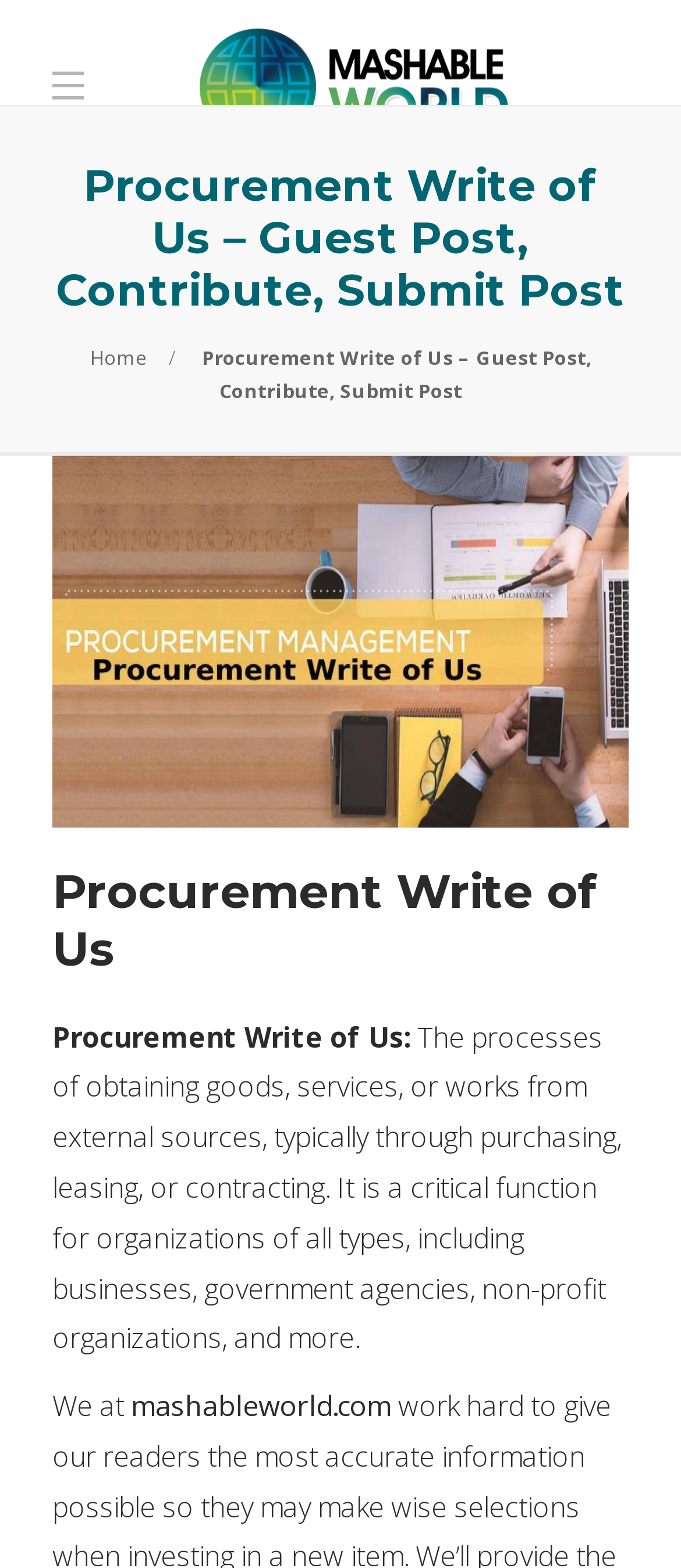What is the name of the website?
Examine the webpage screenshot and provide an in-depth answer to the question.

The name of the website can be found in the top-left corner of the webpage, where it says 'Mashable World' with an image of a logo next to it.